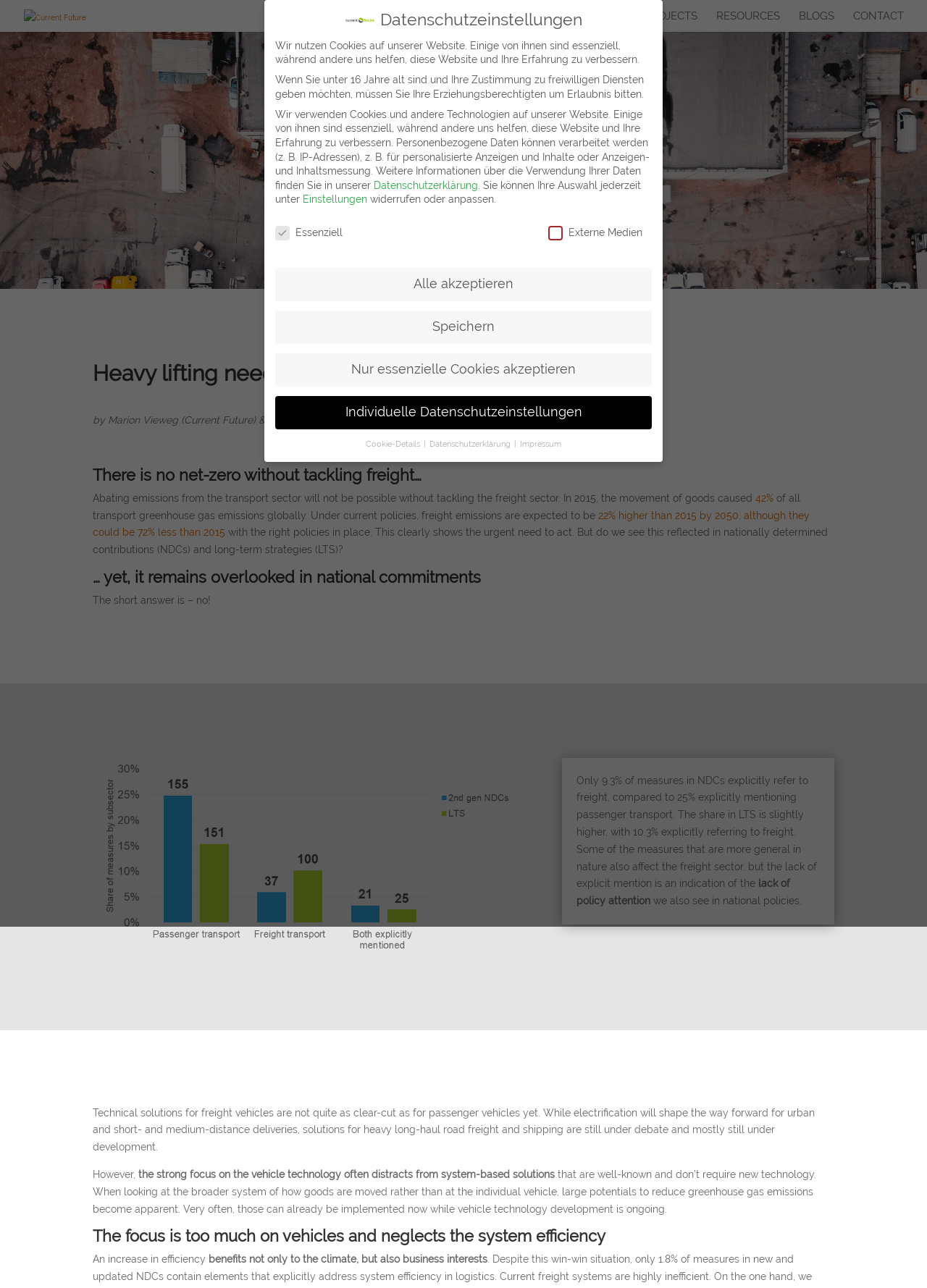Highlight the bounding box coordinates of the element you need to click to perform the following instruction: "Read more about Datenschutzerklärung."

[0.403, 0.139, 0.516, 0.148]